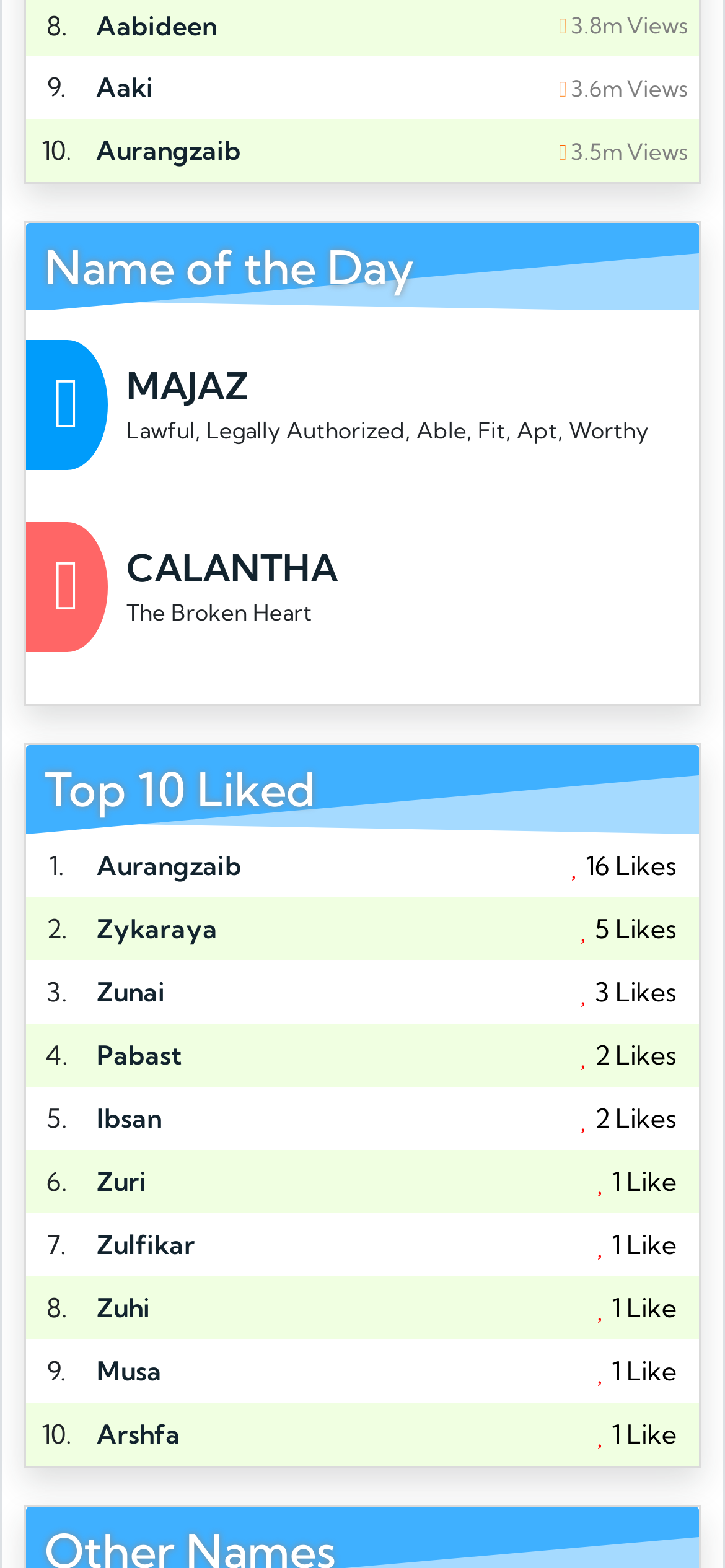Determine the bounding box coordinates of the element's region needed to click to follow the instruction: "login". Provide these coordinates as four float numbers between 0 and 1, formatted as [left, top, right, bottom].

None